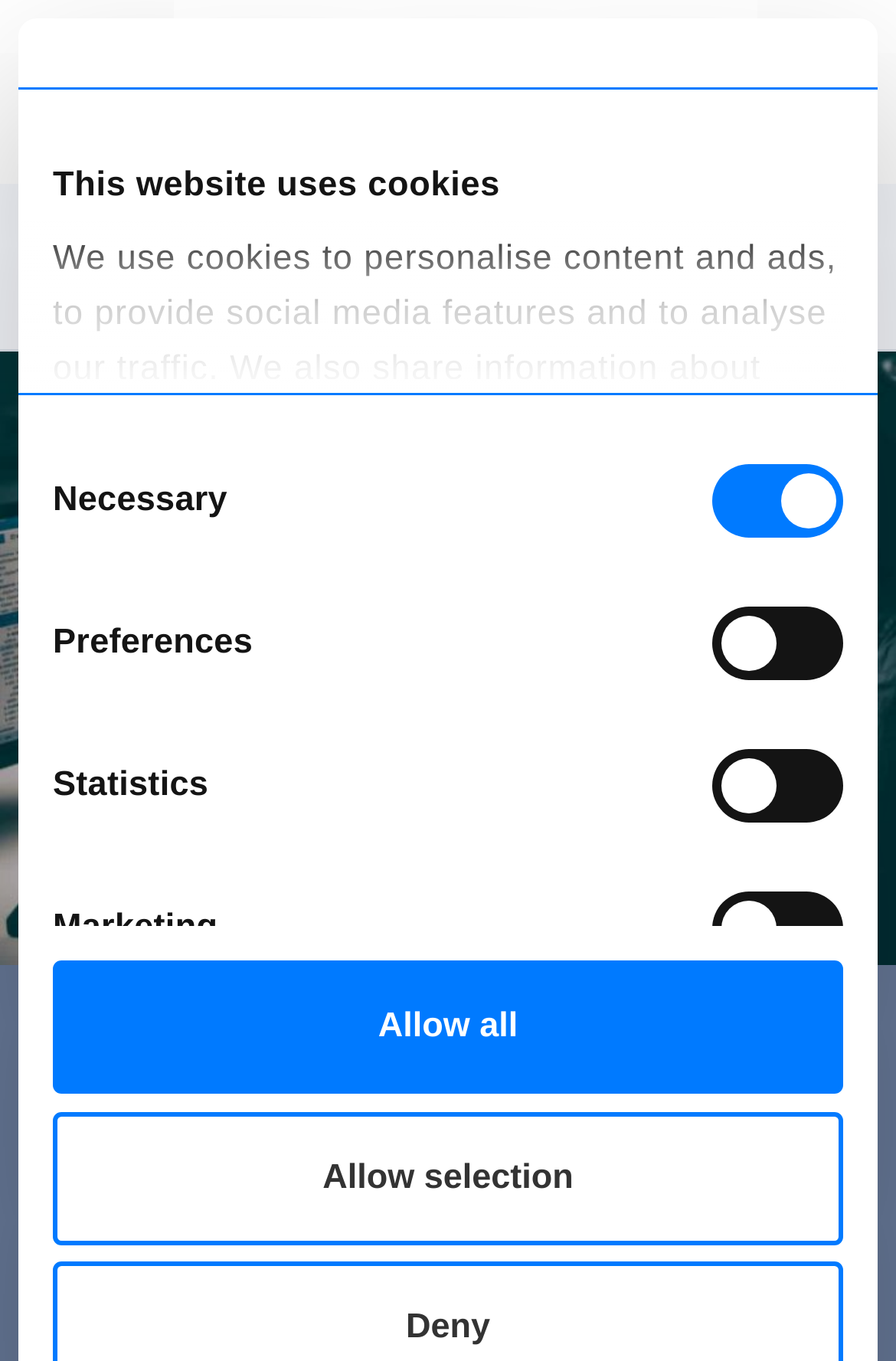Construct a thorough caption encompassing all aspects of the webpage.

The webpage appears to be a blog article or a technical post from Auriga, an outsourcing software development company. At the top, there is a consent tab panel that takes up most of the width, with a heading "This website uses cookies" and a paragraph explaining the use of cookies on the website. Below the heading, there are four checkboxes for consent selection, labeled "Necessary", "Preferences", "Statistics", and "Marketing", with the "Necessary" checkbox already checked. 

To the right of the consent selection, there is a "Show details" link. Below the consent tab panel, there are two buttons, "Allow selection" and "Allow all", aligned to the left. 

On the top-right corner, there is a small button with no label. Below it, there is a link to the "Blog" section, accompanied by a small image. Next to the "Blog" link, there is a larger image that spans the entire width of the page, with a caption "Chromium Embedded Framework – a Solution for Desktop and Web Technologies Integration". 

On the bottom-left corner, there is a link to "TECH CORNER", and on the bottom-right corner, there is a date "May 07, 2018" and another link to "TECH CORNER". The main content of the webpage, which is not fully described in the accessibility tree, is likely to be an article or a post related to the integration of desktop and web technologies, as hinted by the meta description and the image caption.